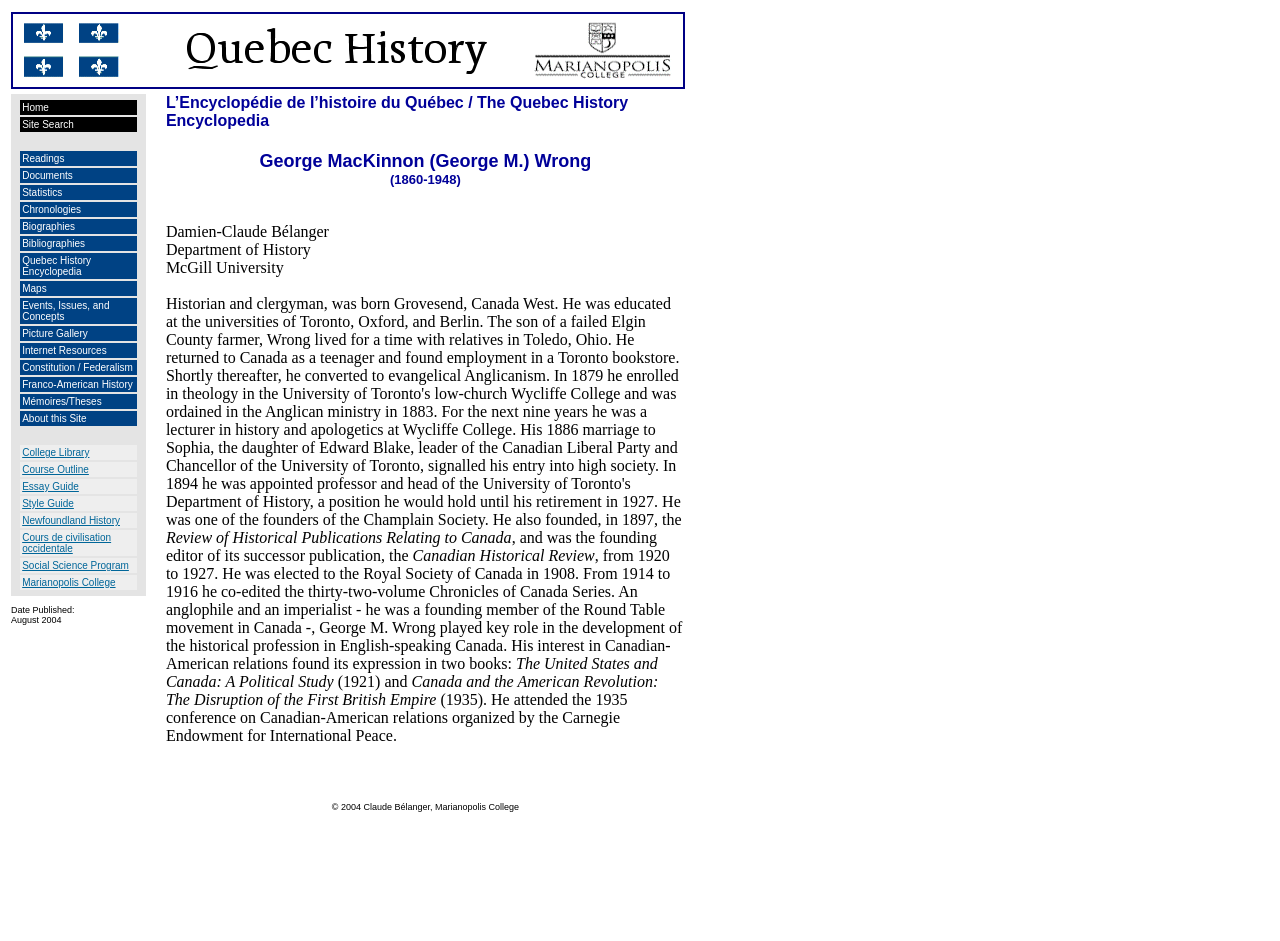Give a short answer using one word or phrase for the question:
How many main sections are there on this webpage?

2